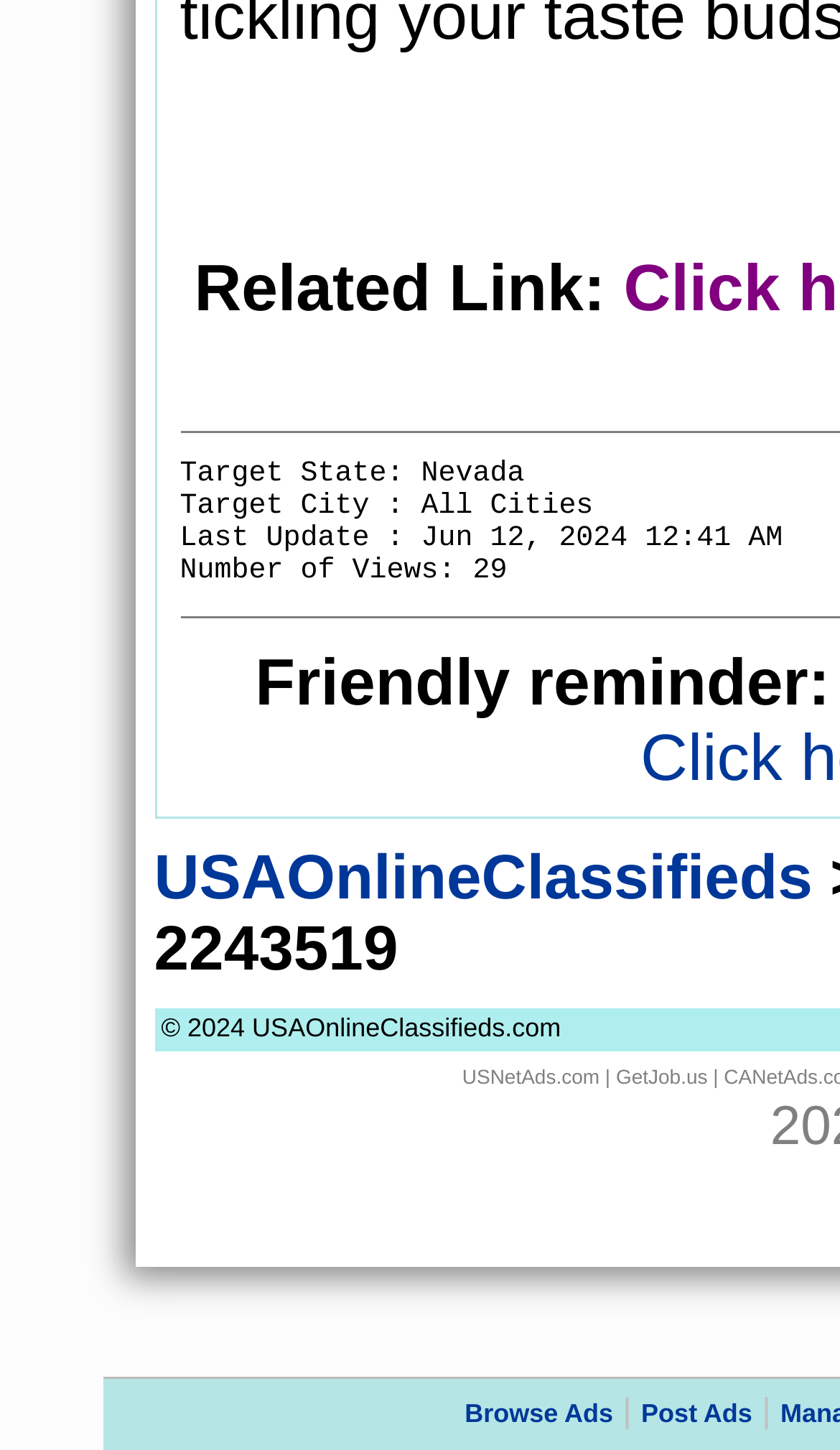Answer succinctly with a single word or phrase:
What is the number of views?

29